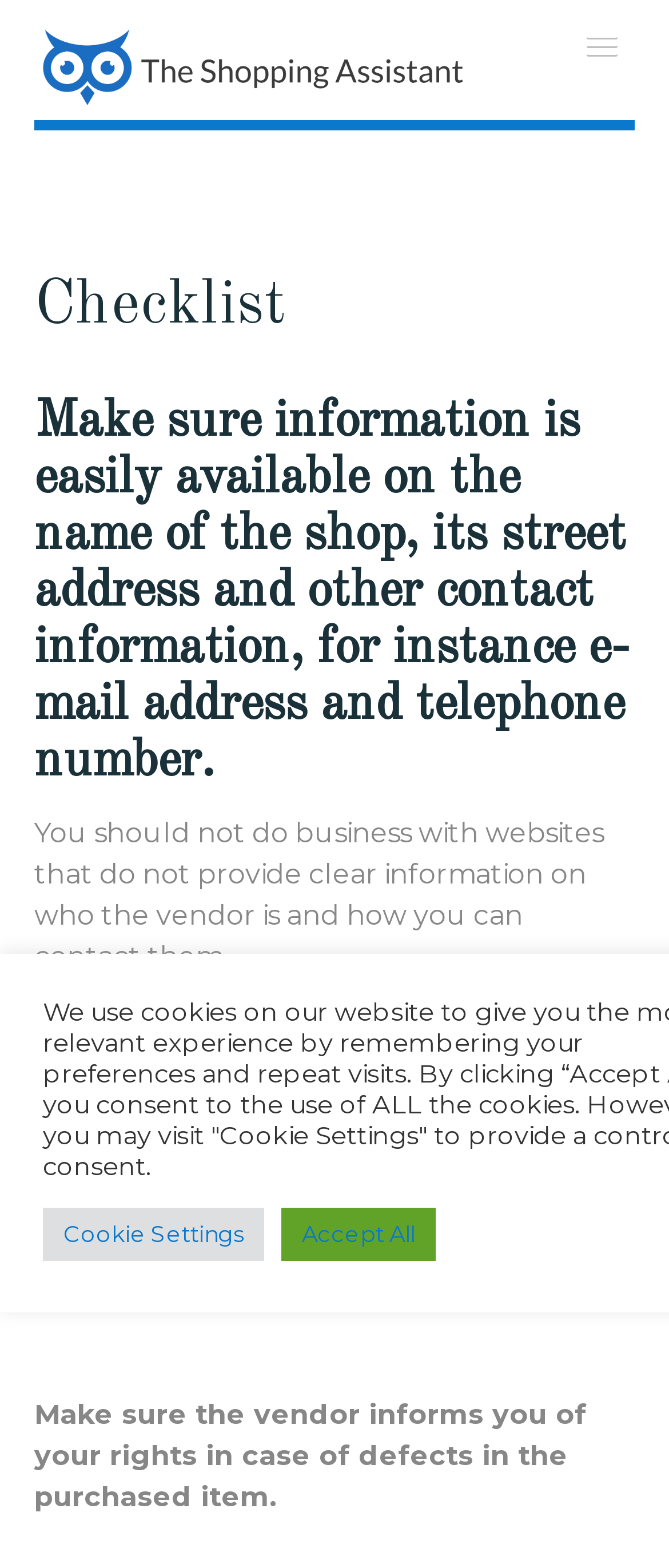Provide the bounding box coordinates of the HTML element this sentence describes: "alt="TheShoppingAssistant.com"".

[0.051, 0.027, 0.692, 0.048]